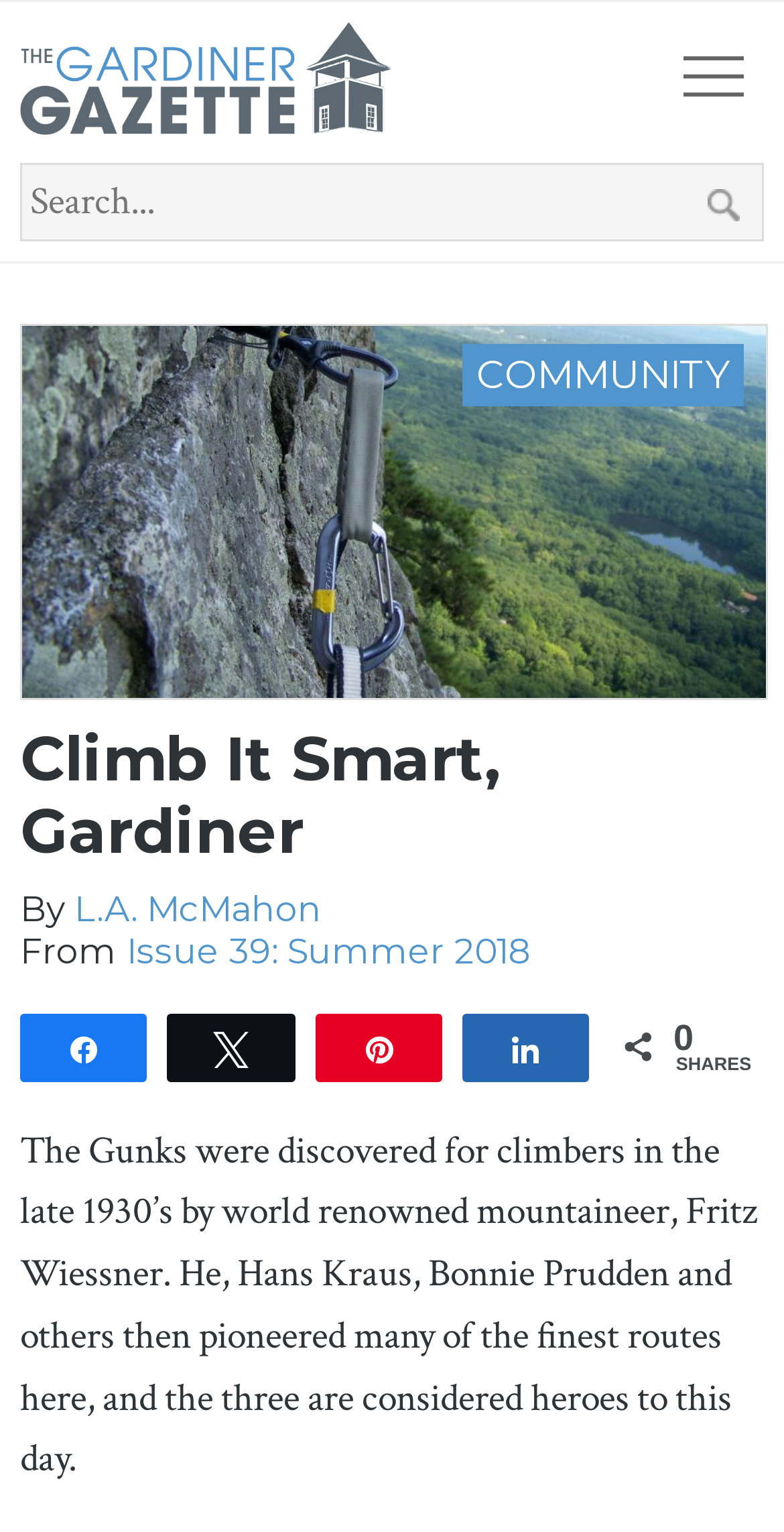Identify the bounding box coordinates of the region that needs to be clicked to carry out this instruction: "Subscribe to the feed". Provide these coordinates as four float numbers ranging from 0 to 1, i.e., [left, top, right, bottom].

None